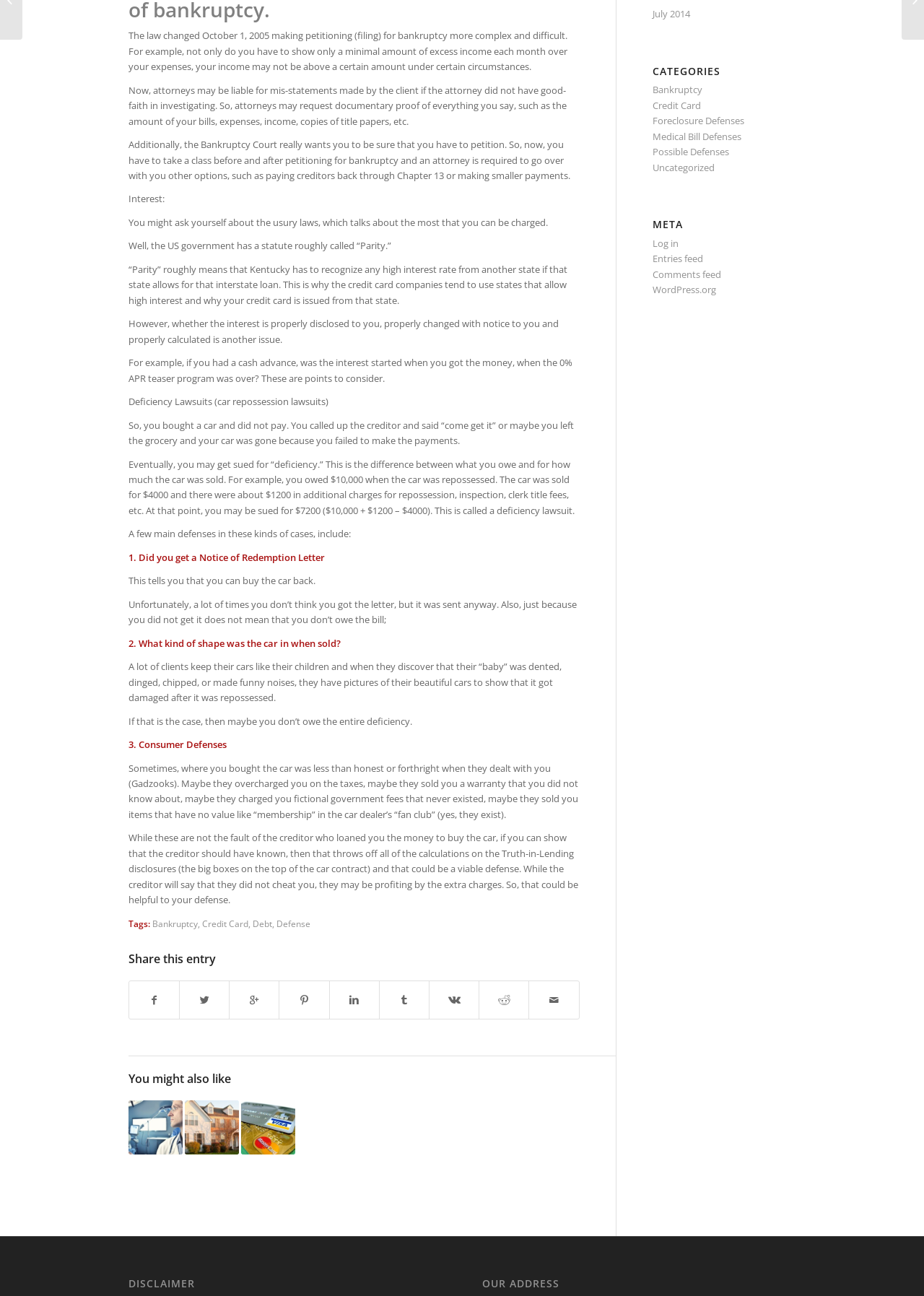Using the format (top-left x, top-left y, bottom-right x, bottom-right y), and given the element description, identify the bounding box coordinates within the screenshot: Bankruptcy

[0.706, 0.064, 0.76, 0.074]